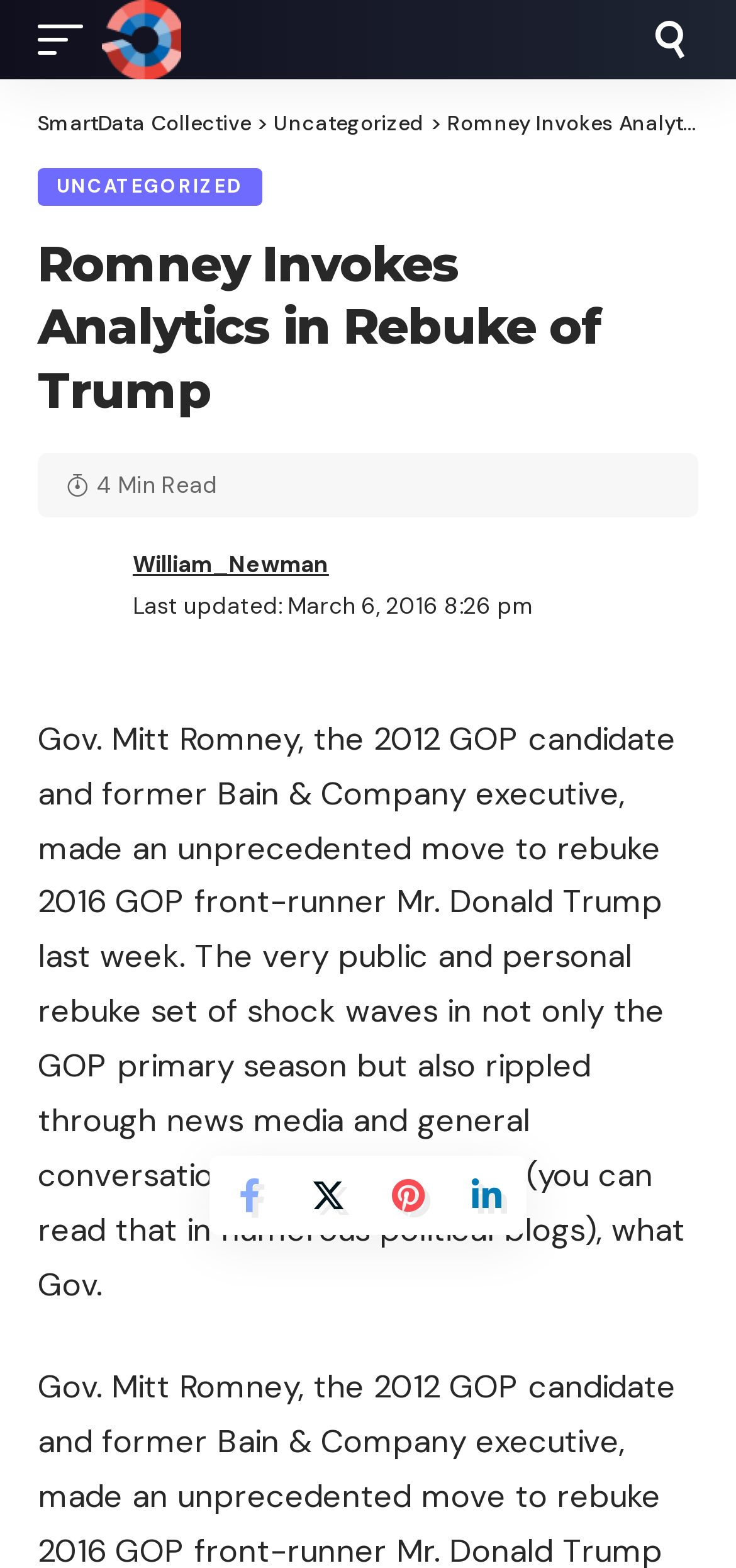Please indicate the bounding box coordinates for the clickable area to complete the following task: "Click the SmartData Collective button". The coordinates should be specified as four float numbers between 0 and 1, i.e., [left, top, right, bottom].

[0.051, 0.0, 0.138, 0.051]